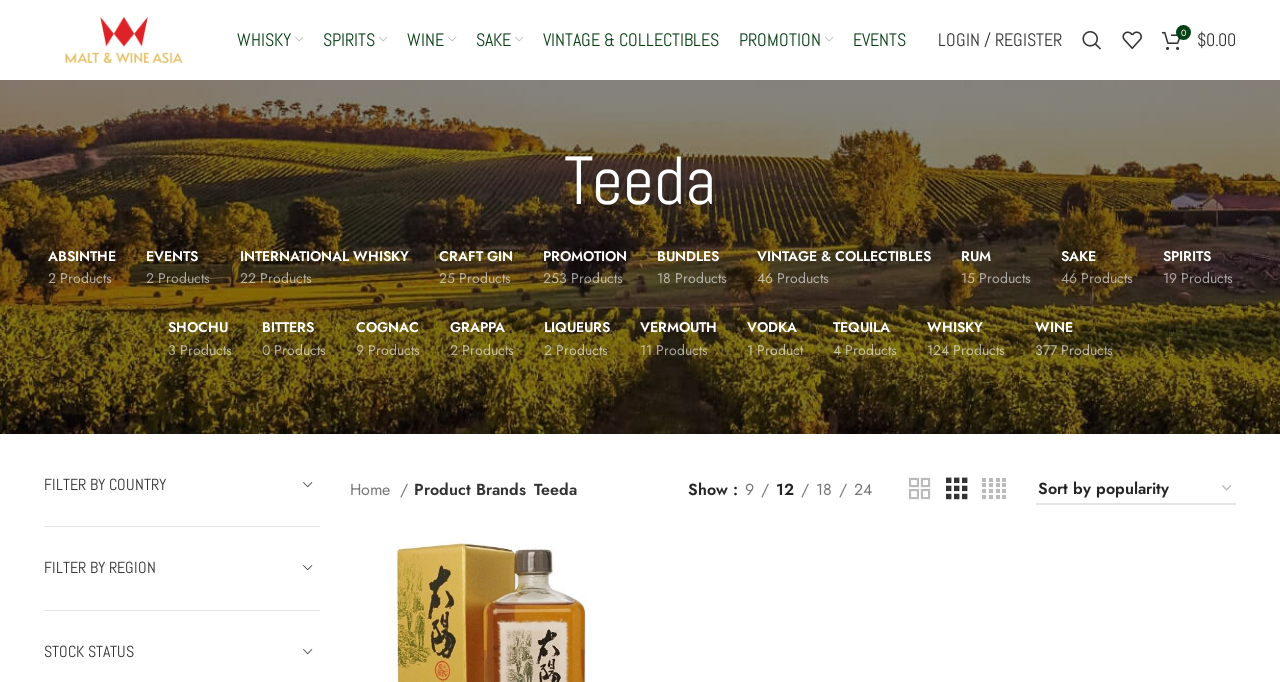Provide a thorough summary of the webpage.

The webpage is for Teeda, a Malt & Wine Asia Pte Ltd company. At the top left, there is a link to the homepage. Next to it, there is a navigation menu with links to various categories, including Whisky, Spirits, Wine, Sake, and more. On the top right, there are links to login/register, search, and my wishlist, along with a shopping cart icon.

Below the navigation menu, there is a large heading that reads "Teeda". Underneath, there are several links to different product categories, including Absinthe, Events, International Whisky, Craft Gin, and more. Each link displays the number of products in that category.

On the right side of the page, there is a complementary section with three headings: "FILTER BY COUNTRY", "FILTER BY REGION", and "STOCK STATUS". Below these headings, there is a breadcrumb navigation menu that shows the current location as "Home / Product Brands / Teeda".

Further down, there are links to show 9, 12, 18, or 24 products per page, as well as options to view products in a grid layout. Finally, there is a combobox to sort products by shop order.